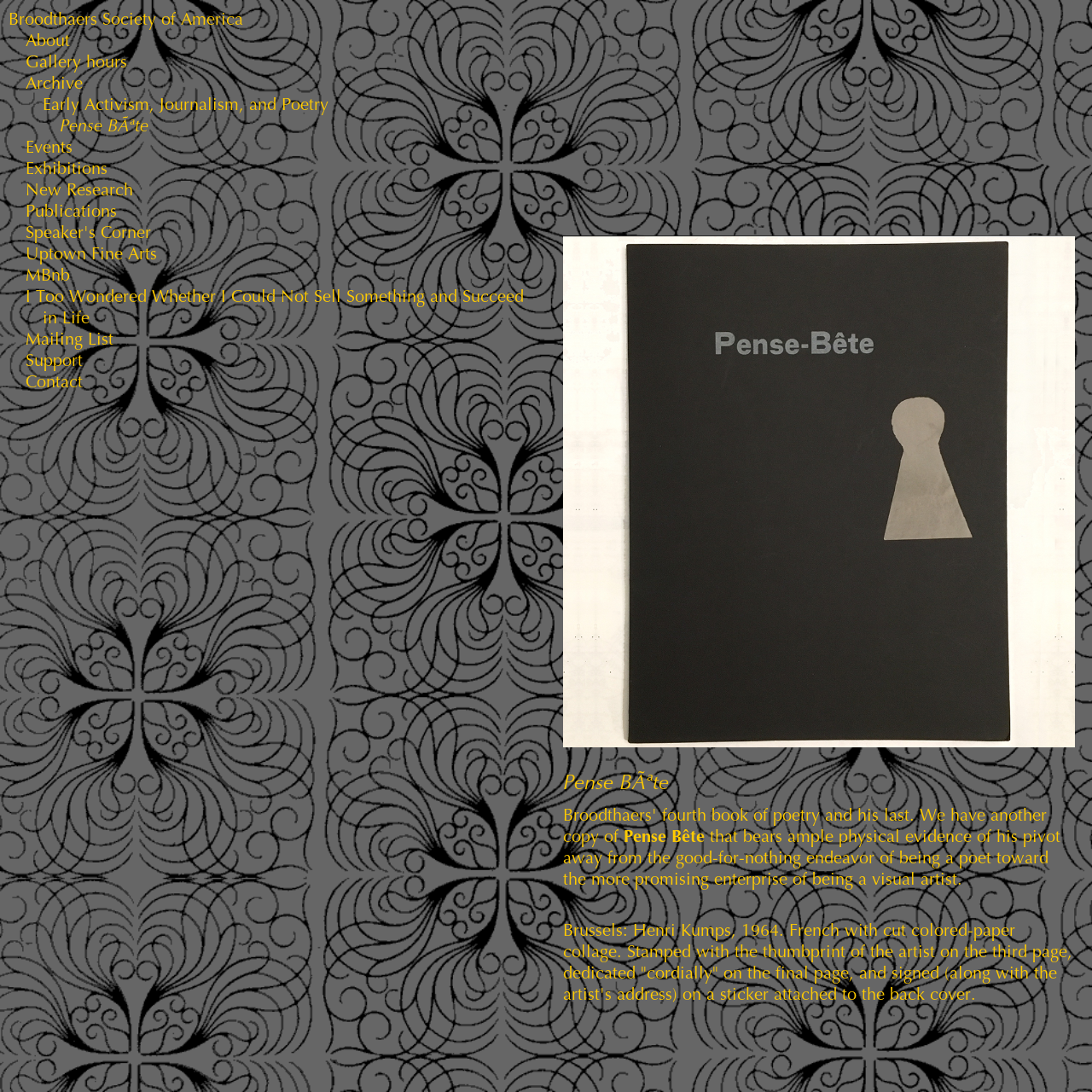Identify the bounding box for the given UI element using the description provided. Coordinates should be in the format (top-left x, top-left y, bottom-right x, bottom-right y) and must be between 0 and 1. Here is the description: Uptown Fine Arts

[0.023, 0.223, 0.144, 0.241]